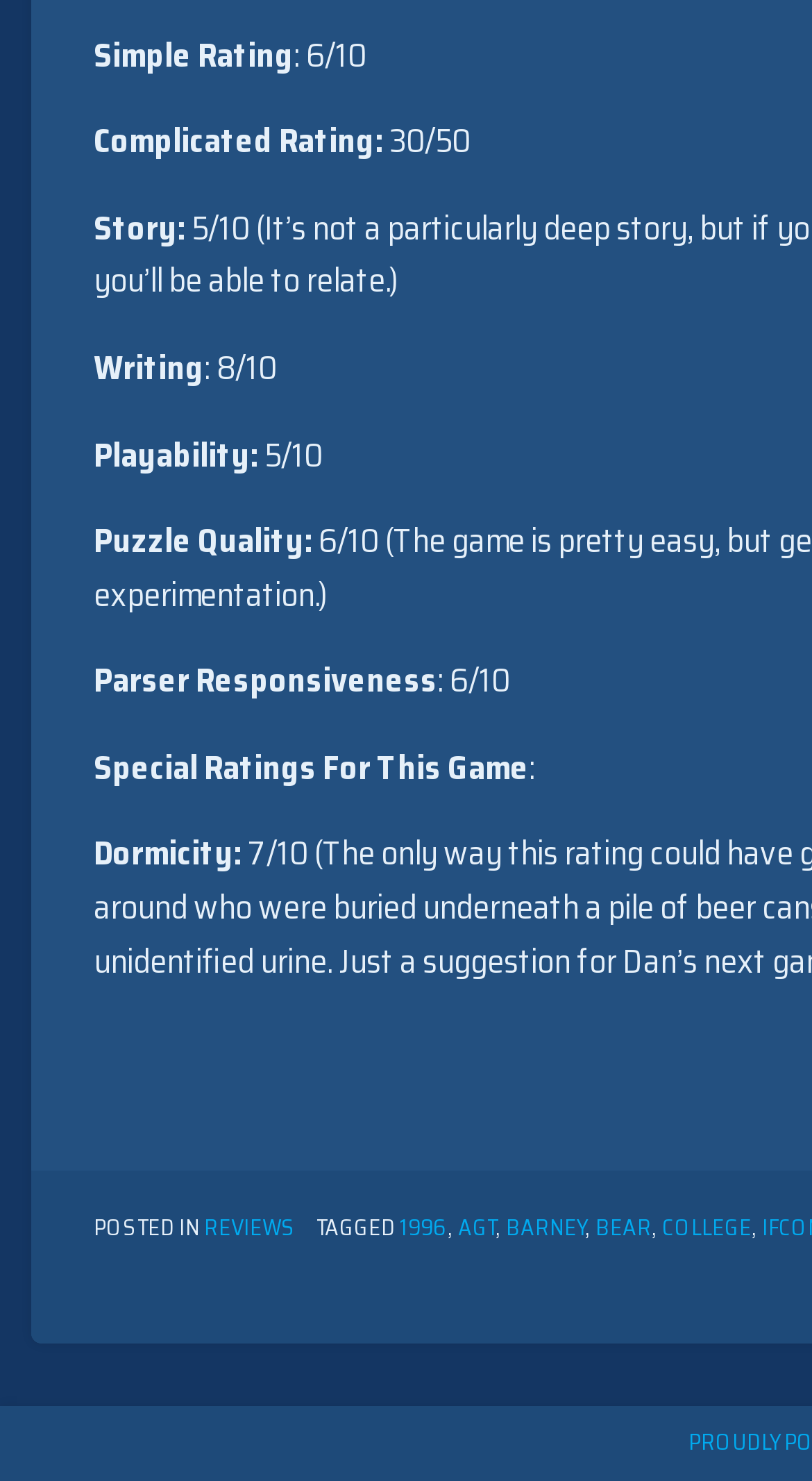With reference to the image, please provide a detailed answer to the following question: How many special ratings are there for this game?

The special ratings for this game are listed under the 'Special Ratings For This Game' section, which includes 'Dormicity', 'Writing', 'Playability', 'Puzzle Quality', and 'Parser Responsiveness'. Therefore, there are 5 special ratings for this game.